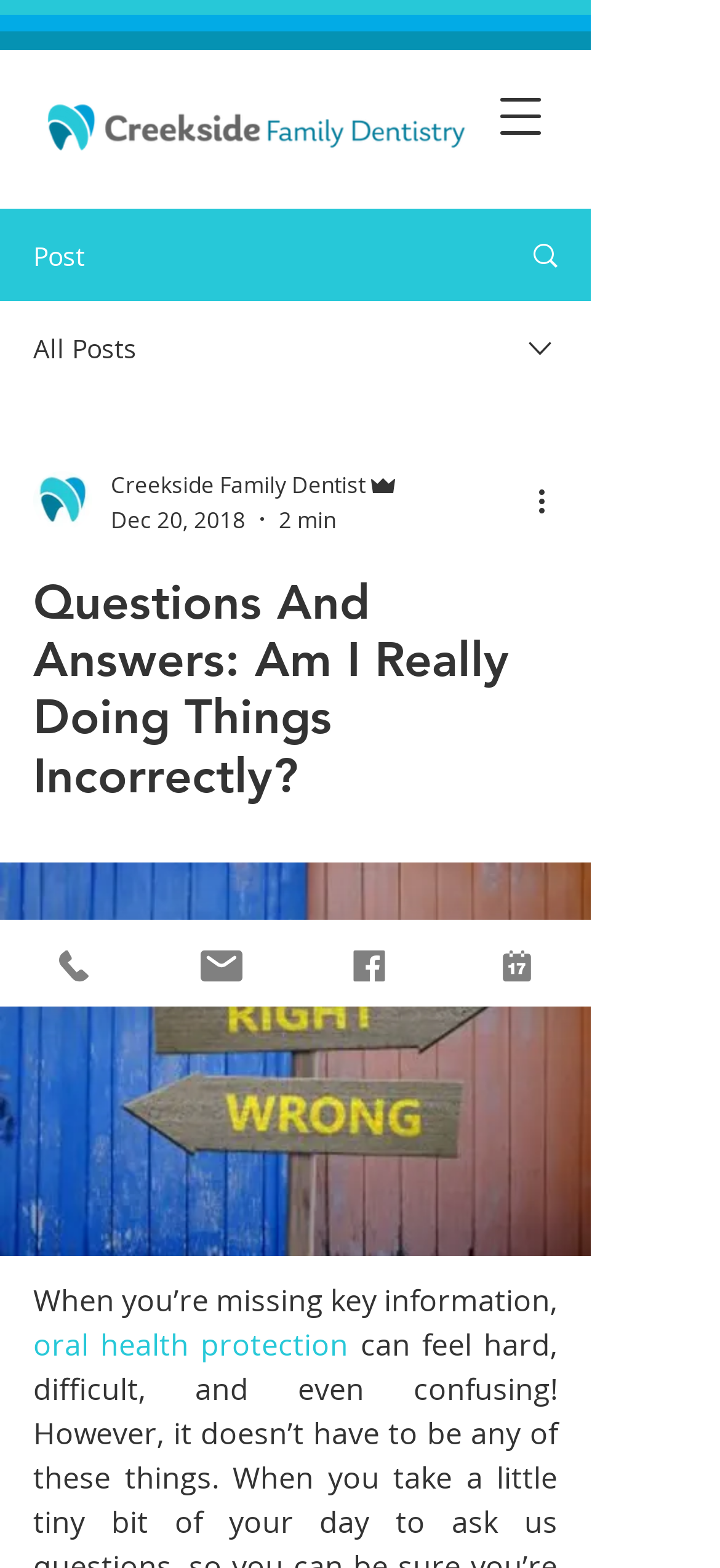What is the headline of the webpage?

Questions And Answers: Am I Really Doing Things Incorrectly?